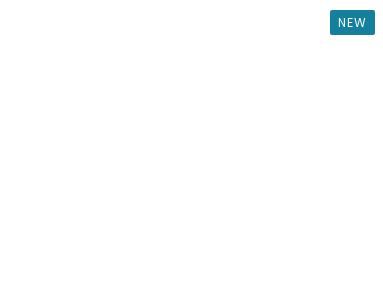What is the living area of the property?
Deliver a detailed and extensive answer to the question.

The image provides detailed information about the property's layout, including its living area, which is specified as 950 square feet.